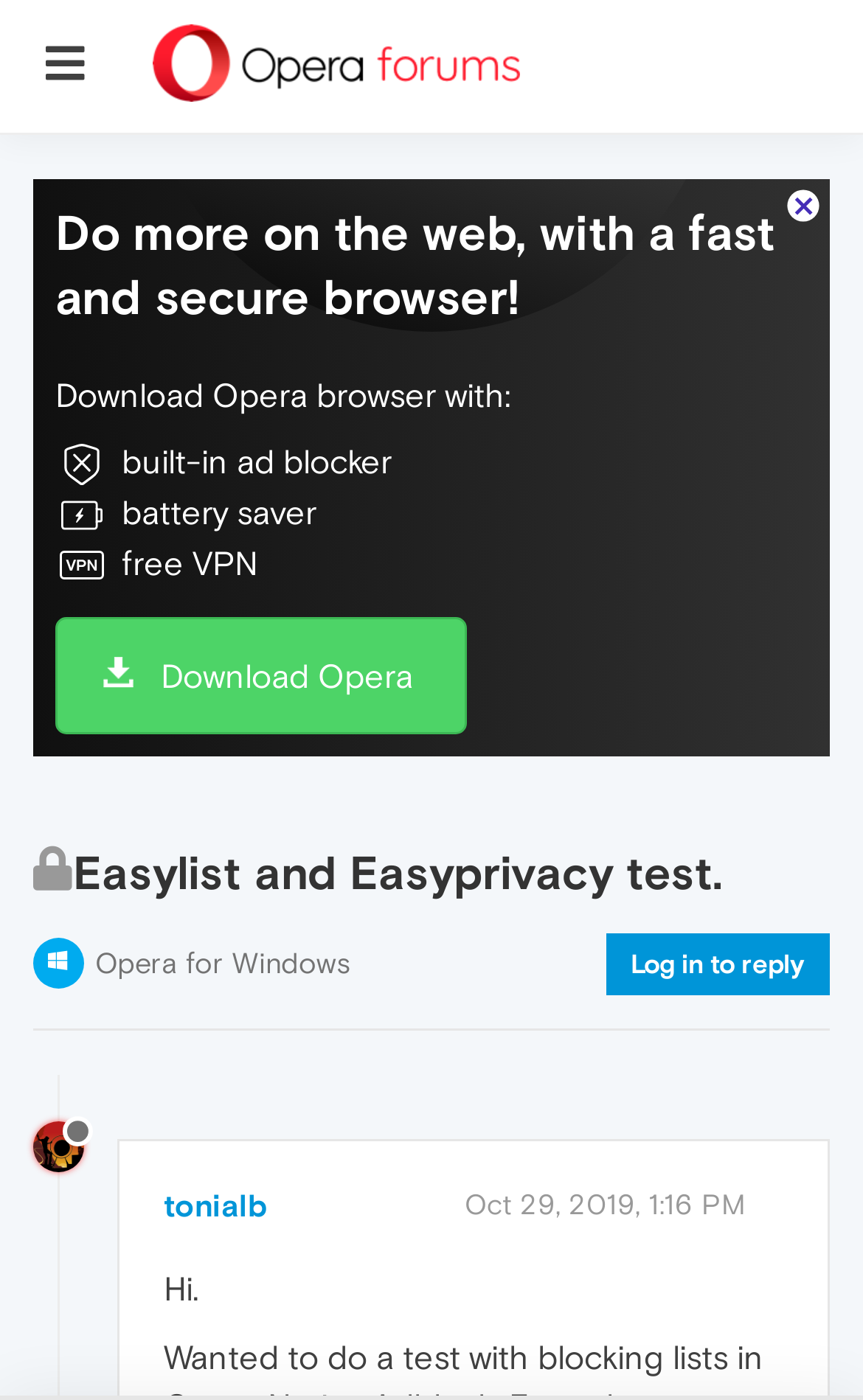How many features of the browser are listed?
Look at the image and construct a detailed response to the question.

The webpage lists three features of the browser: 'built-in ad blocker', 'battery saver', and 'free VPN'.